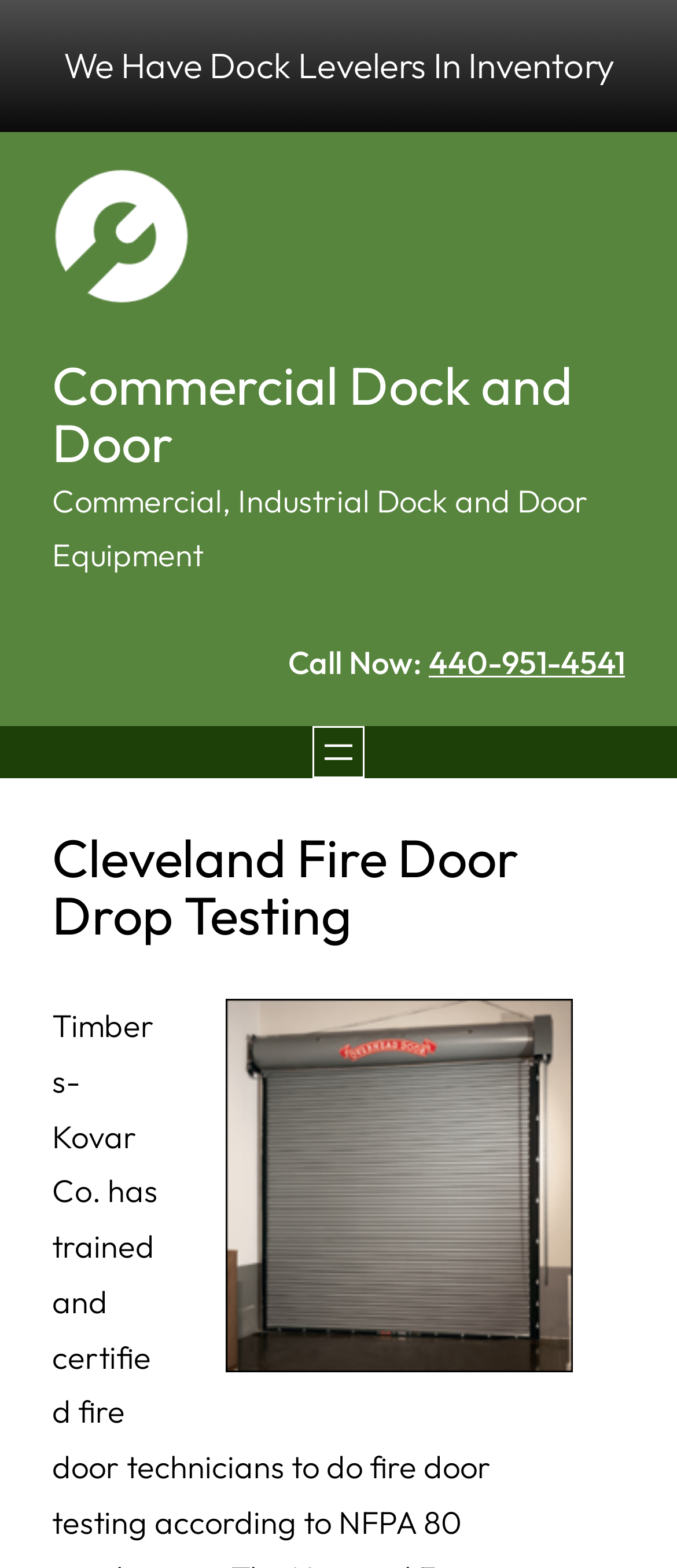What is the name of the testing service?
Give a thorough and detailed response to the question.

I found the name of the testing service by looking at the heading element that contains the text 'Cleveland Fire Door Drop Testing'.